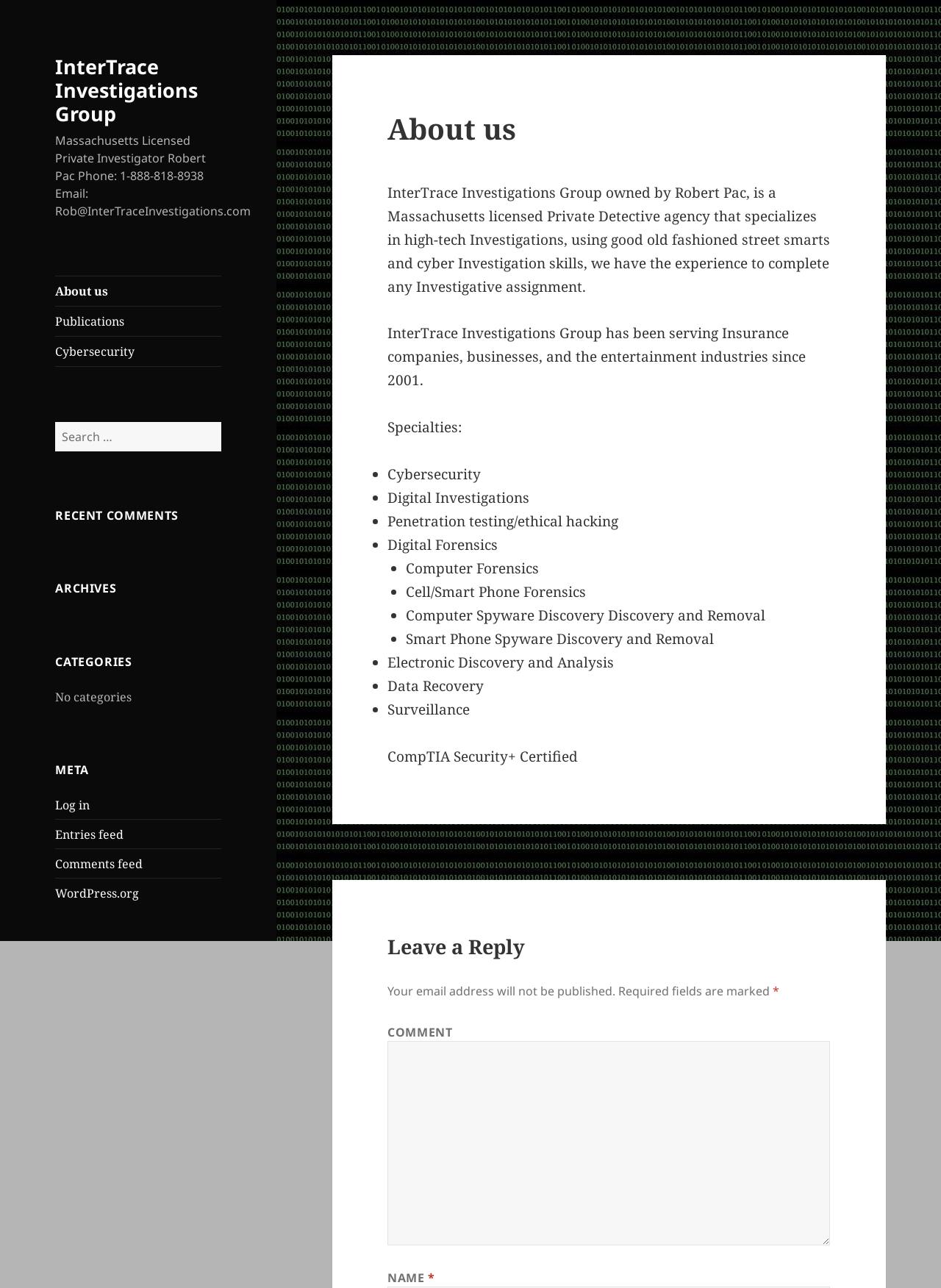Describe all visible elements and their arrangement on the webpage.

The webpage is about InterTrace Investigations Group, a Massachusetts licensed private detective agency owned by Robert Pac. At the top, there is a navigation menu with links to "About us", "Publications", "Cybersecurity", and other pages. Below the navigation menu, there is a search bar with a "Search" button.

On the left side of the page, there are several headings, including "RECENT COMMENTS", "ARCHIVES", "CATEGORIES", and "META", with links to related pages. There is also a section with links to "Log in", "Entries feed", "Comments feed", and "WordPress.org".

The main content of the page is an article about InterTrace Investigations Group, which provides high-tech investigations and cybersecurity services. The article describes the agency's specialties, including cybersecurity, digital investigations, penetration testing, digital forensics, and more. There is also a section with a list of services offered by the agency.

At the bottom of the page, there is a comment section where users can leave a reply. The section includes a text box for entering comments, as well as fields for entering name and email address. There is also a note indicating that email addresses will not be published, and that required fields are marked with an asterisk.